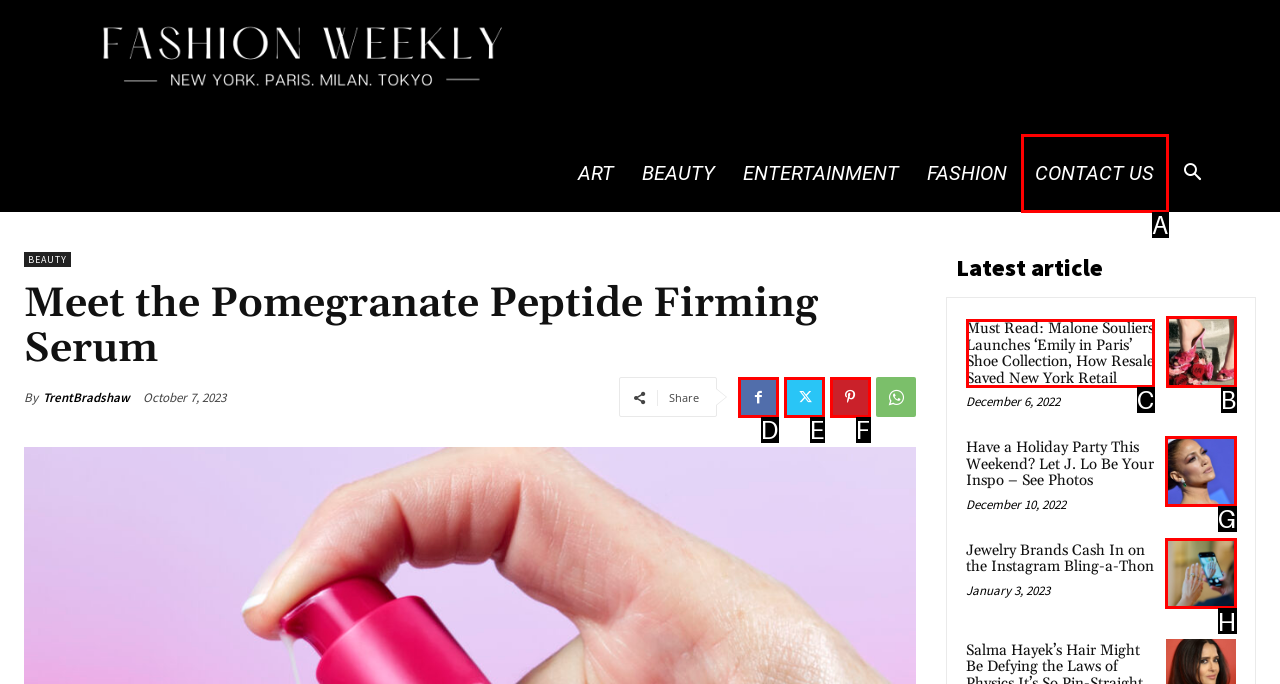To achieve the task: Read the latest article, indicate the letter of the correct choice from the provided options.

B